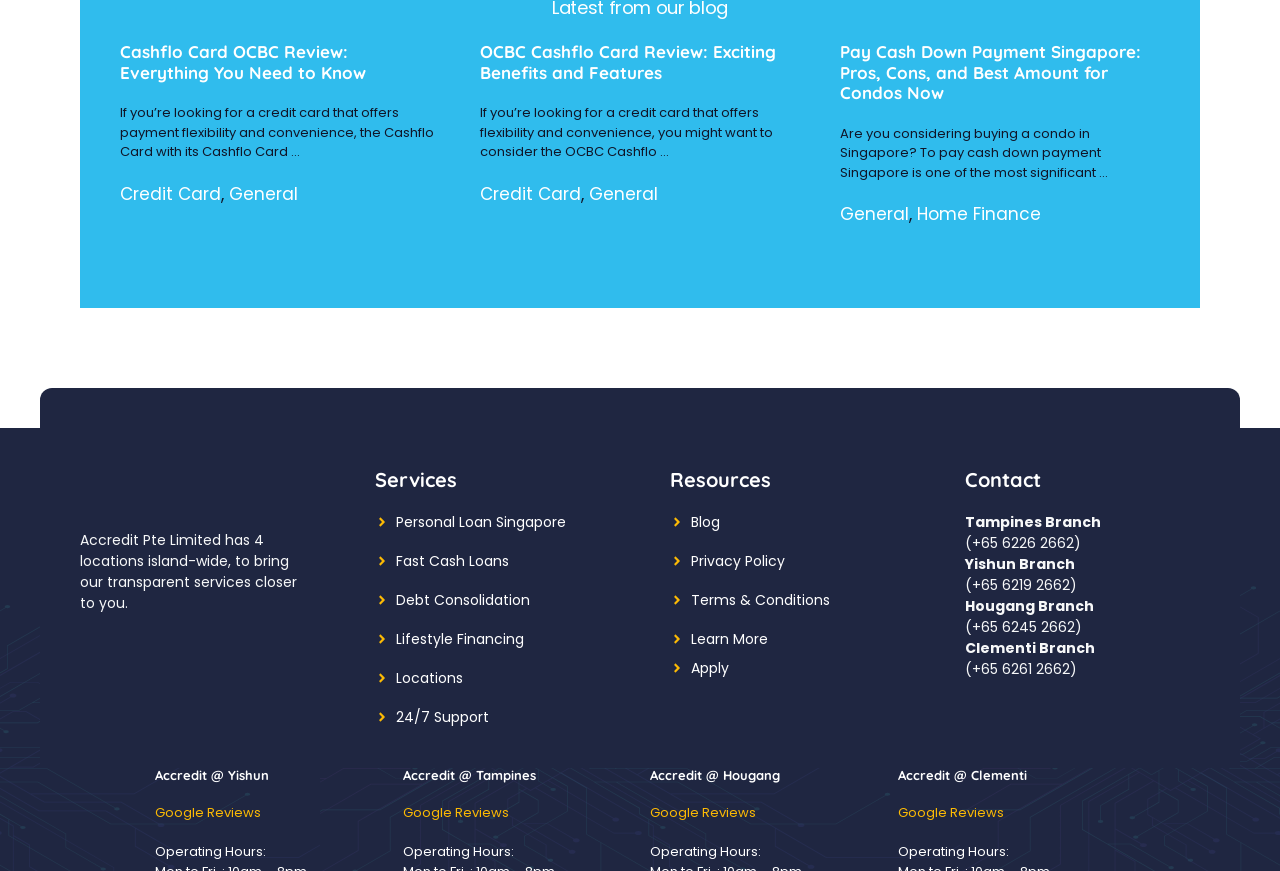Extract the bounding box coordinates for the HTML element that matches this description: "Terms & Conditions". The coordinates should be four float numbers between 0 and 1, i.e., [left, top, right, bottom].

[0.54, 0.677, 0.648, 0.7]